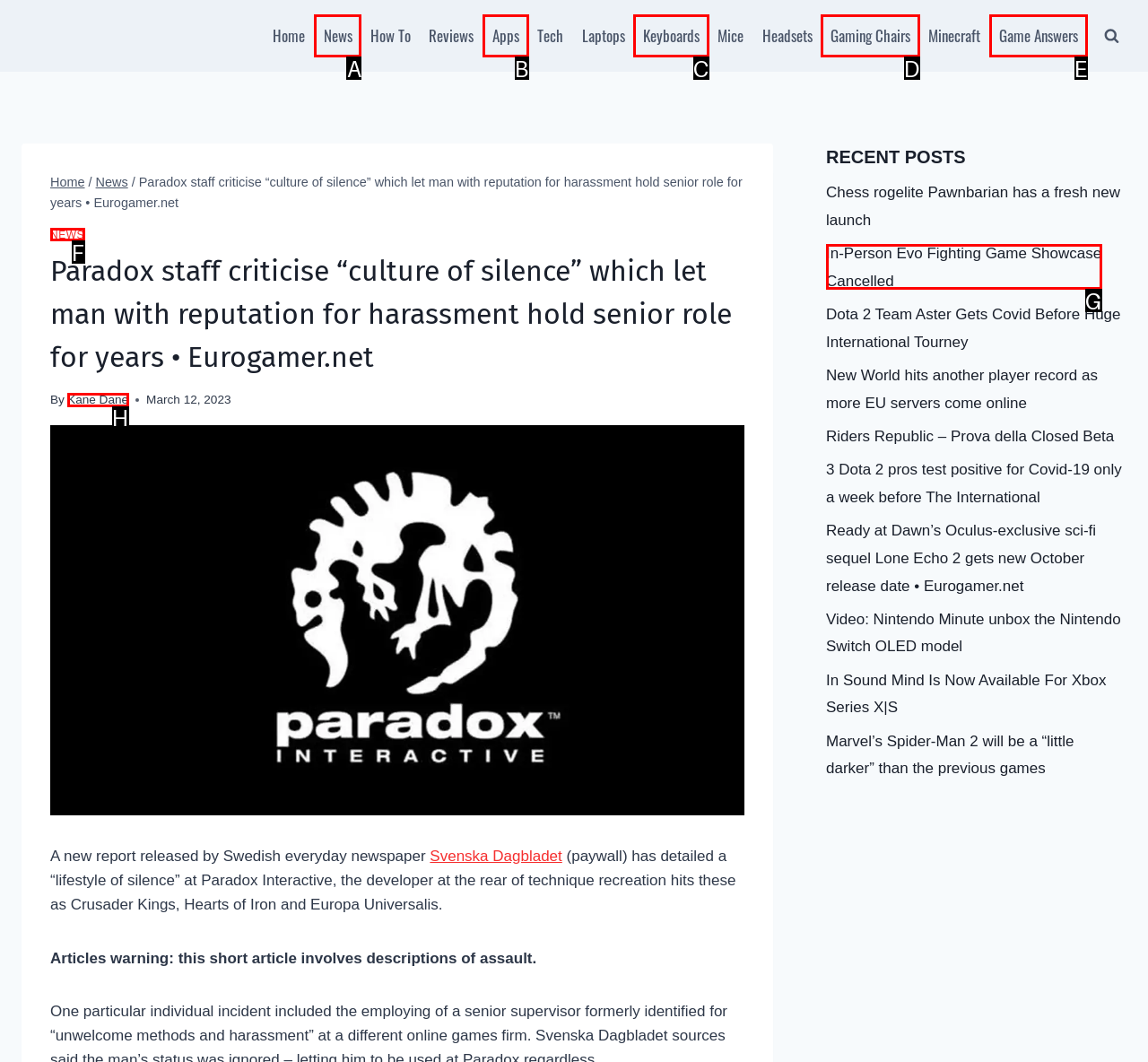For the instruction: Search for products, determine the appropriate UI element to click from the given options. Respond with the letter corresponding to the correct choice.

None